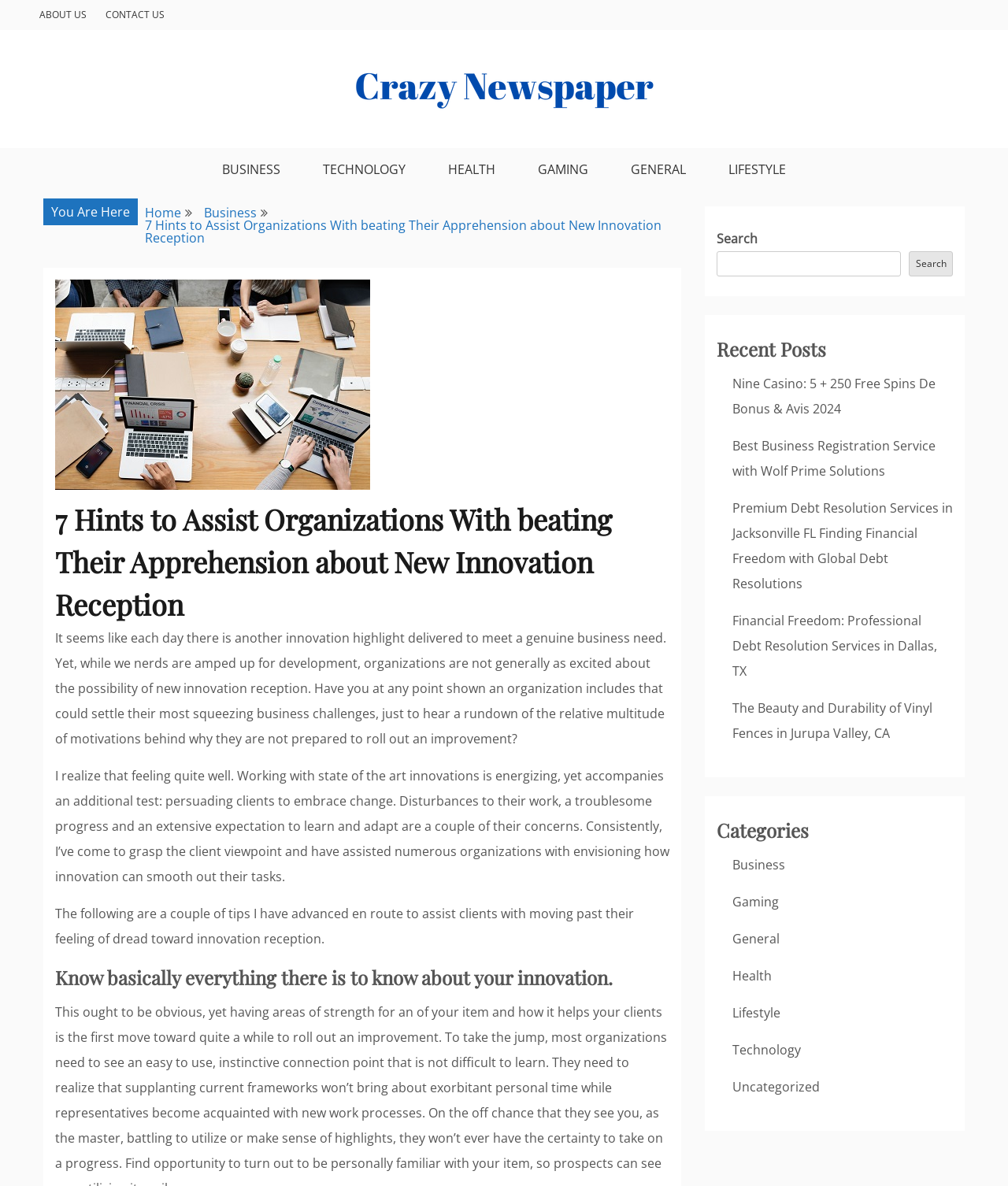Determine the bounding box coordinates of the clickable area required to perform the following instruction: "Read the article '7 Methods to Enhance Your Social Networking Strategy in 2017'". The coordinates should be represented as four float numbers between 0 and 1: [left, top, right, bottom].

None